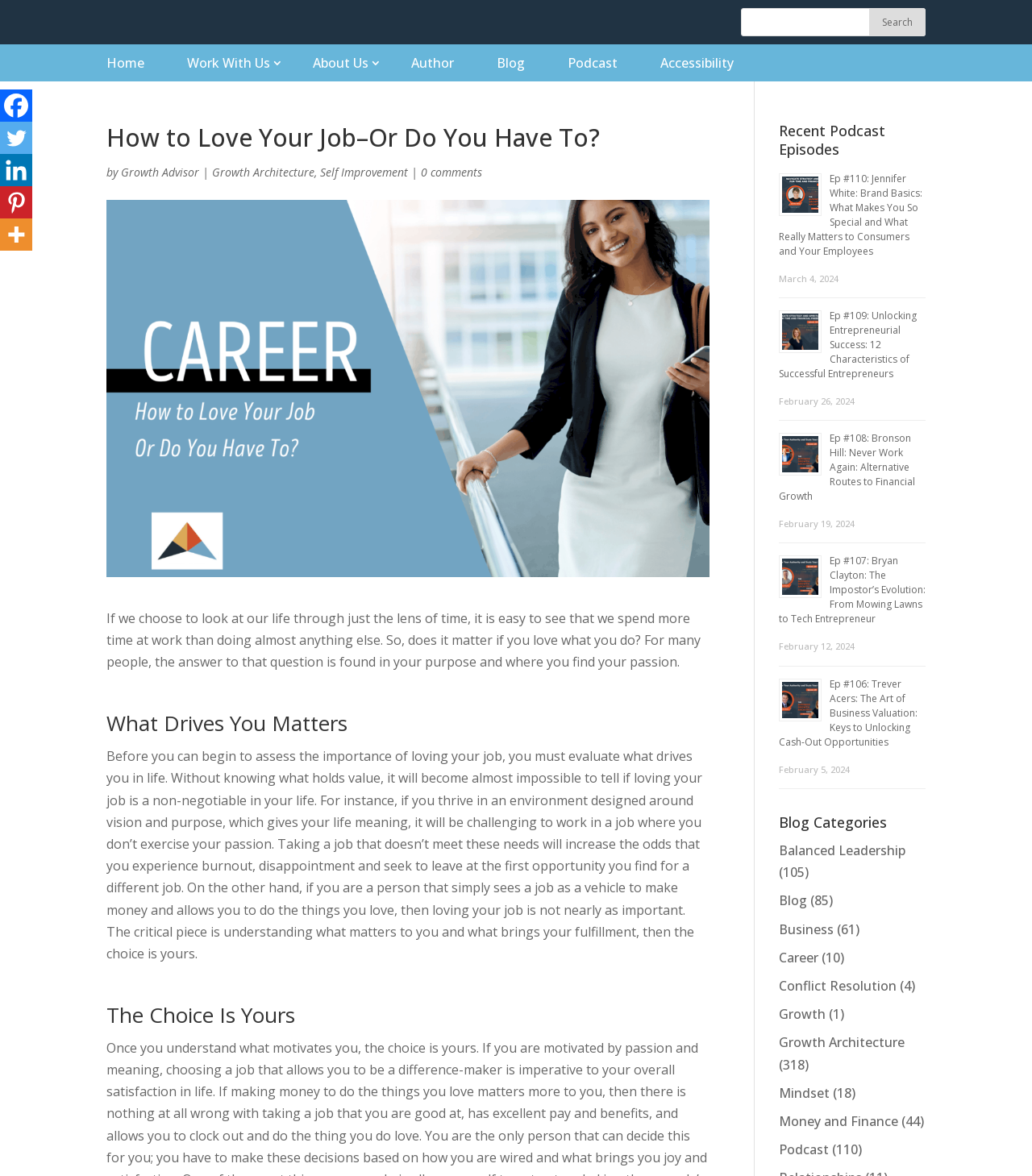Respond to the question with just a single word or phrase: 
How many recent podcast episodes are listed?

4